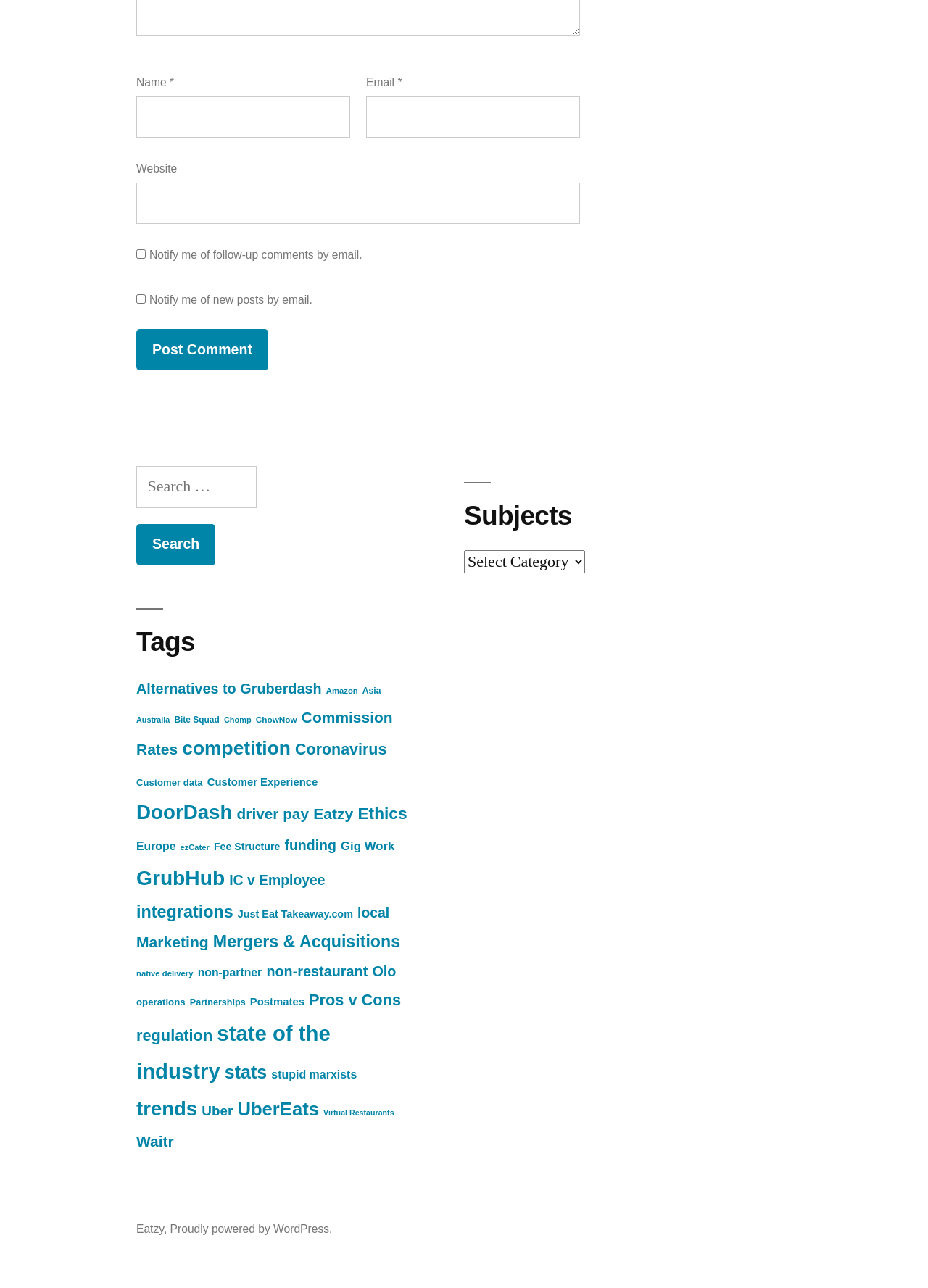What is the function of the 'Search for:' text box?
Answer the question with a single word or phrase by looking at the picture.

Searching